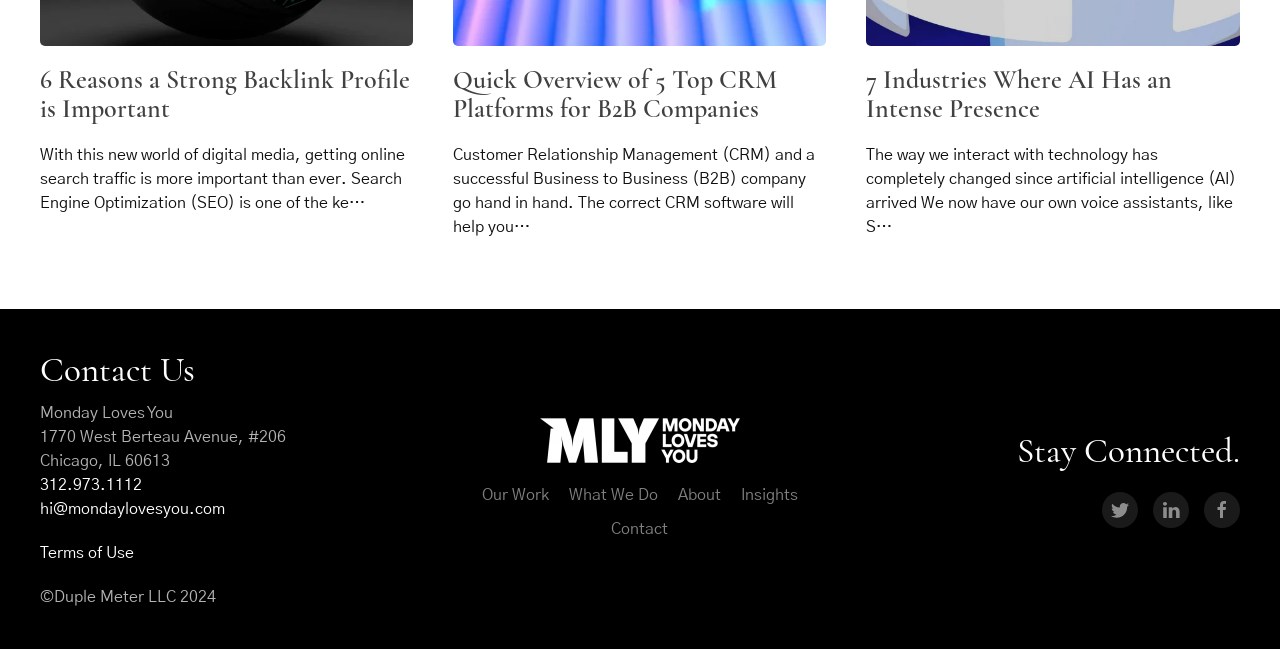What is the company's phone number?
Using the image, provide a concise answer in one word or a short phrase.

312.973.1112